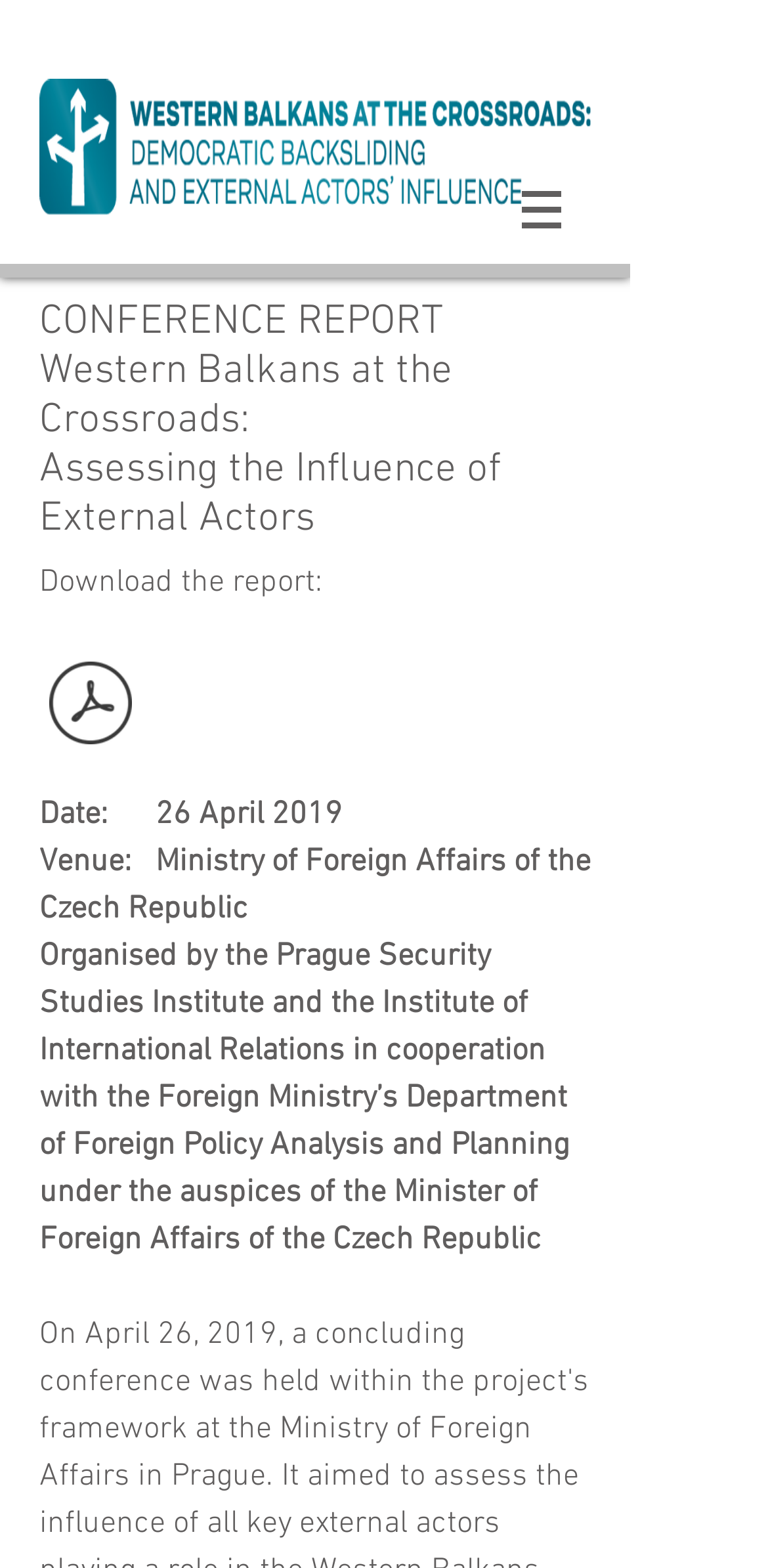What can be downloaded from this webpage?
Craft a detailed and extensive response to the question.

I found this answer by reading the text 'Download the report:' which suggests that the report can be downloaded from this webpage.